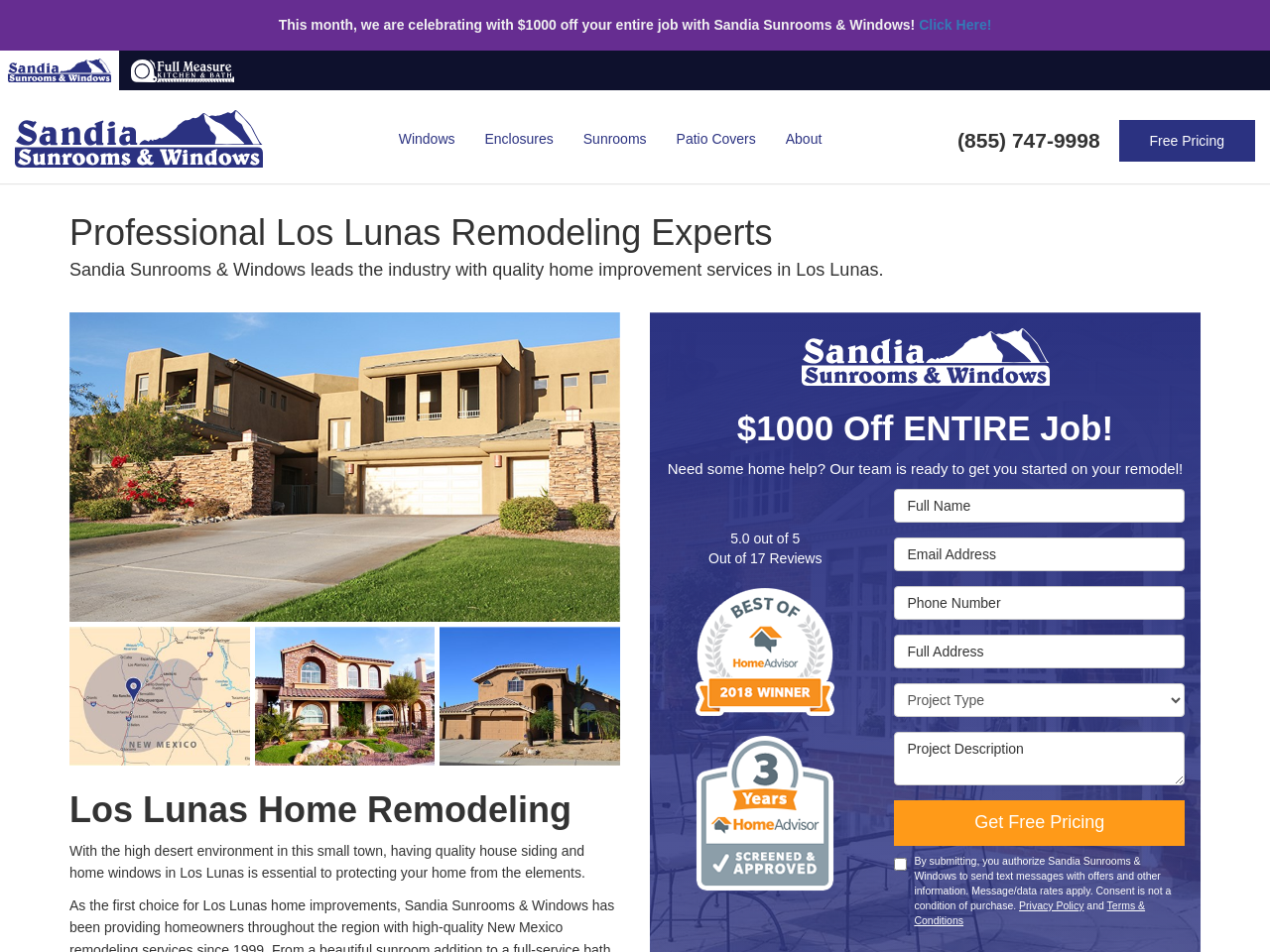Examine the image and give a thorough answer to the following question:
What is the purpose of the form on the webpage?

The form is located at the bottom of the webpage and has fields for Full Name, Email Address, Phone Number, Full Address, Project Type, and Project Description. The purpose of the form is to get free pricing, as indicated by the 'Get Free Pricing' button at the bottom of the form.